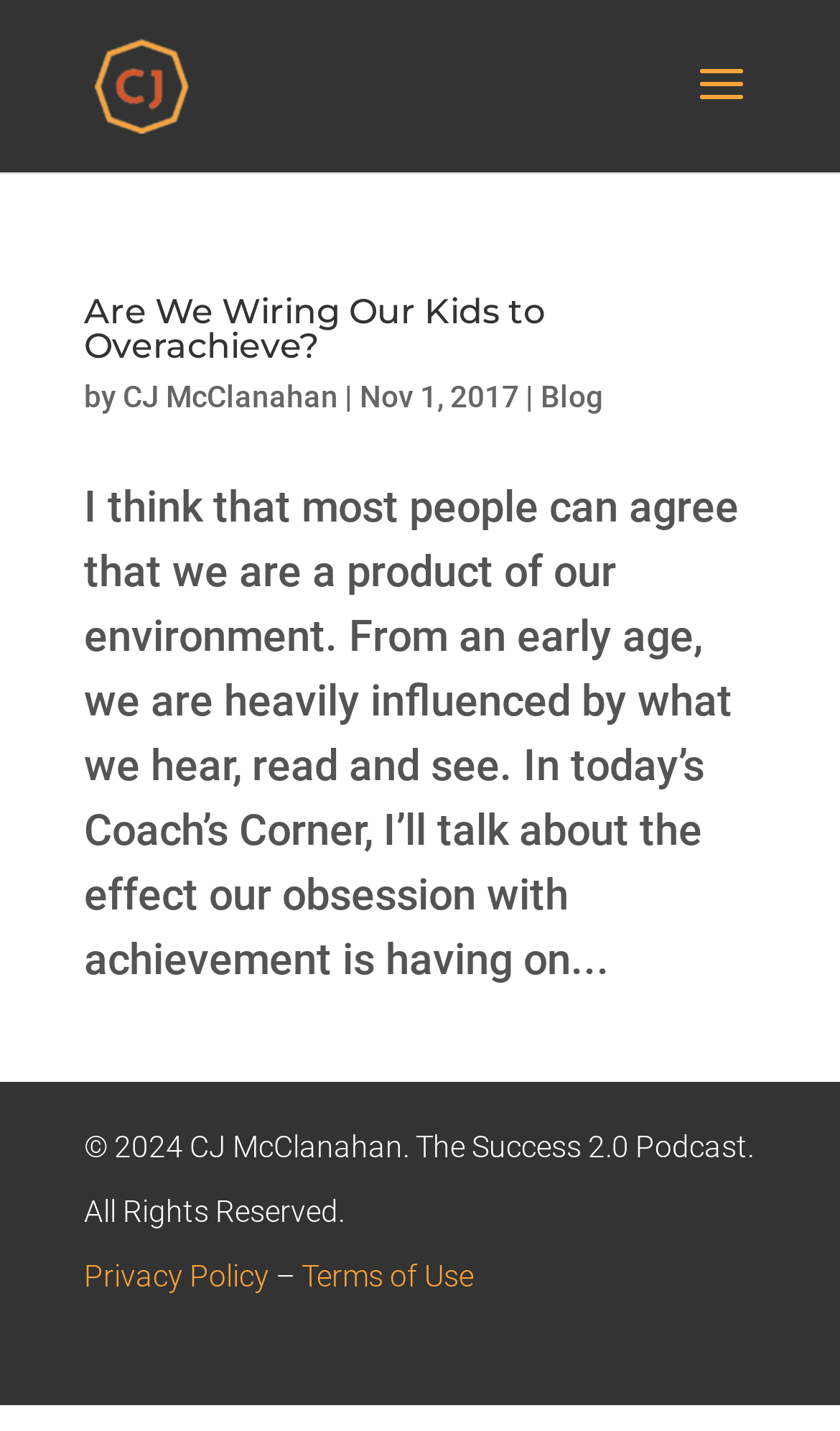Please locate the UI element described by "Terms of Use" and provide its bounding box coordinates.

[0.359, 0.88, 0.564, 0.904]